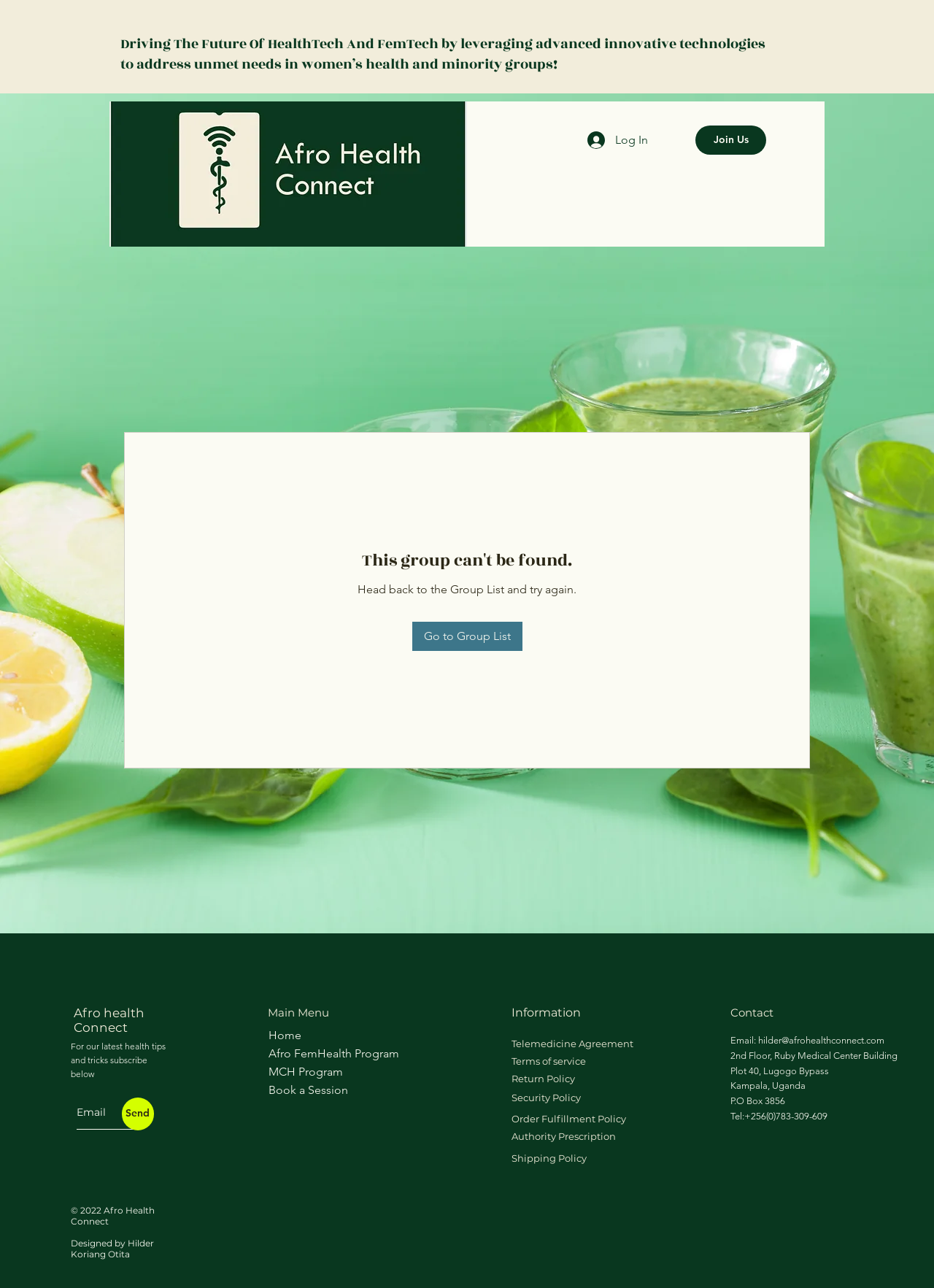What is the main purpose of Afro Health Connect?
Could you answer the question with a detailed and thorough explanation?

Based on the heading 'Driving The Future Of HealthTech And FemTech by leveraging advanced innovative technologies to address unmet needs in women’s health and minority groups!', it can be inferred that the main purpose of Afro Health Connect is to focus on HealthTech and FemTech.